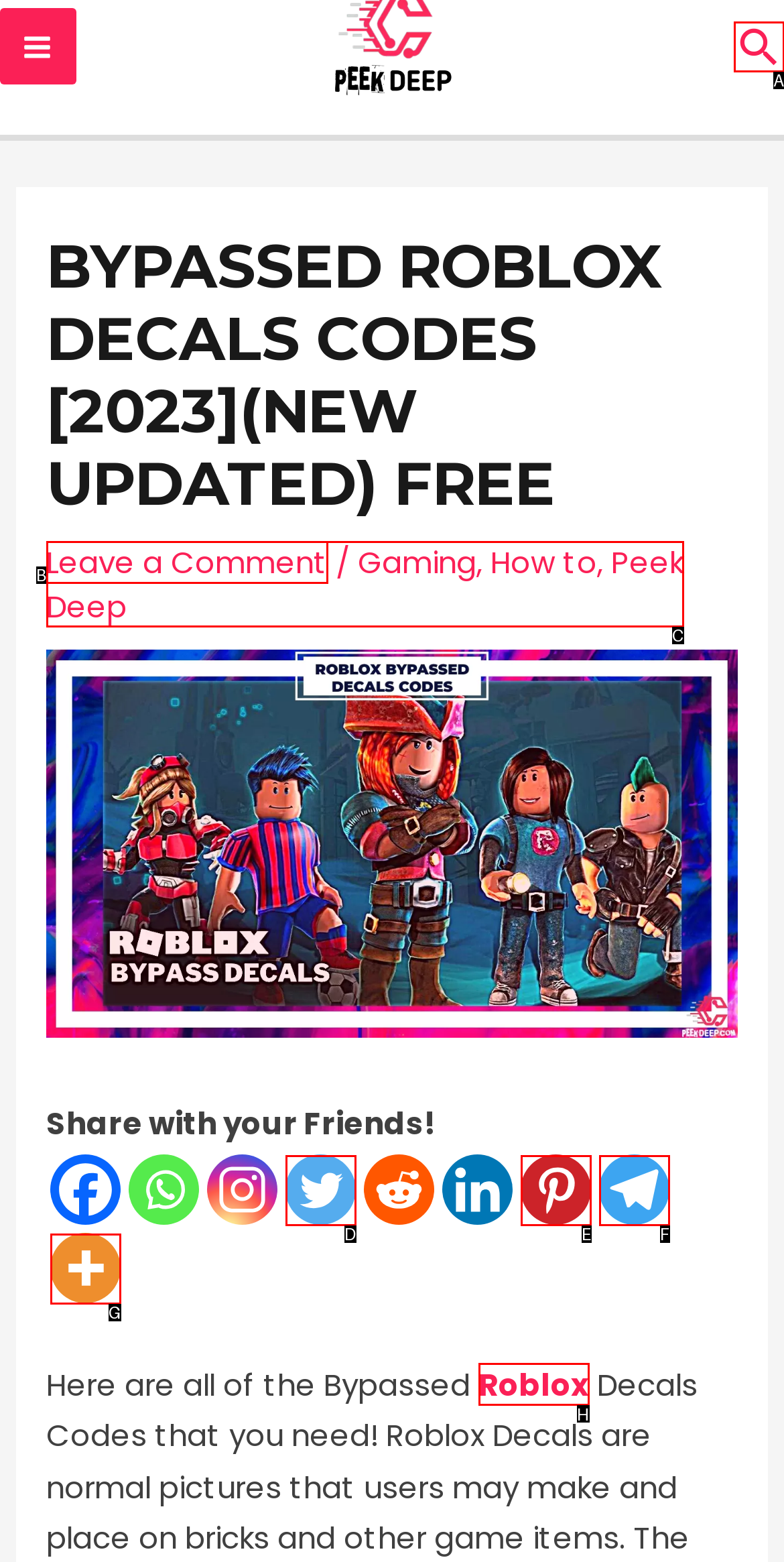Tell me which one HTML element I should click to complete this task: Search for something Answer with the option's letter from the given choices directly.

A